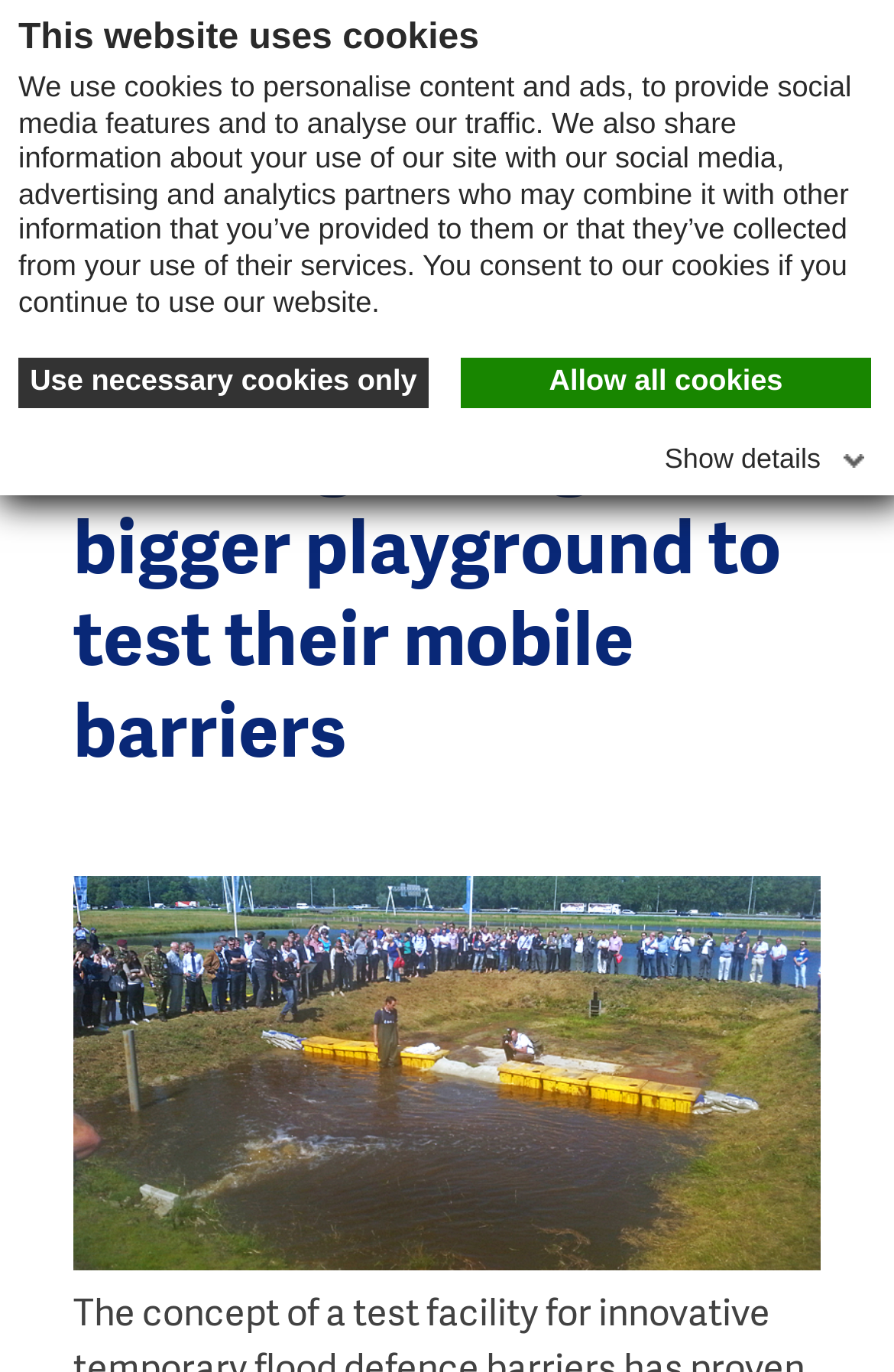From the element description: "Join our water network", extract the bounding box coordinates of the UI element. The coordinates should be expressed as four float numbers between 0 and 1, in the order [left, top, right, bottom].

[0.078, 0.164, 0.573, 0.19]